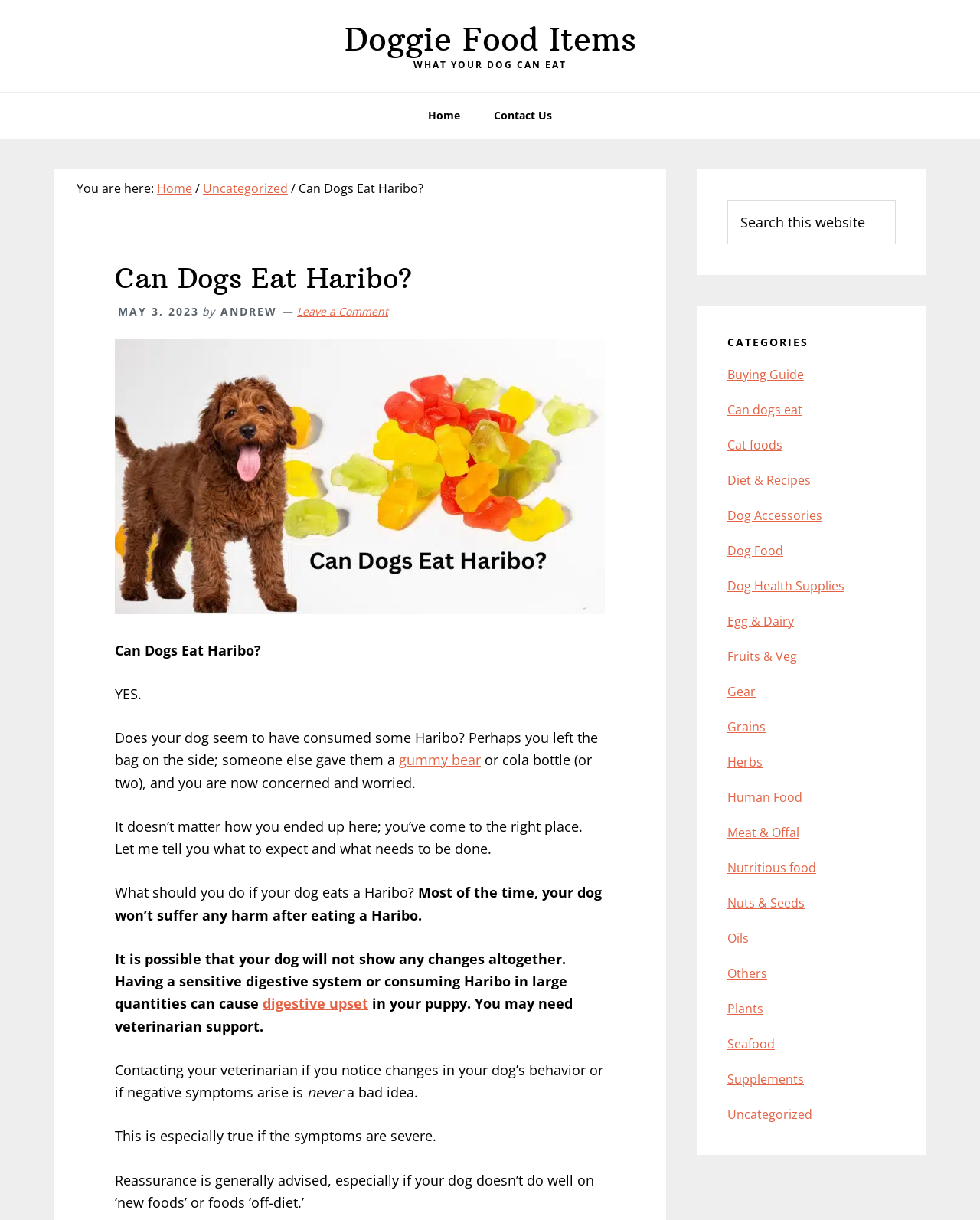Identify the bounding box of the HTML element described here: "Uncategorized". Provide the coordinates as four float numbers between 0 and 1: [left, top, right, bottom].

[0.742, 0.907, 0.829, 0.92]